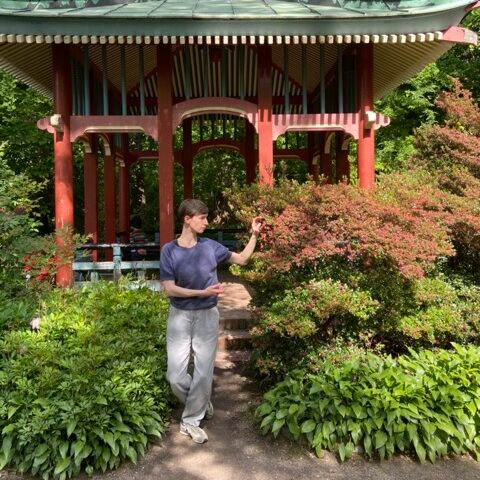What color are the pillars of the pavilion behind Clara?
Answer with a single word or phrase, using the screenshot for reference.

Red